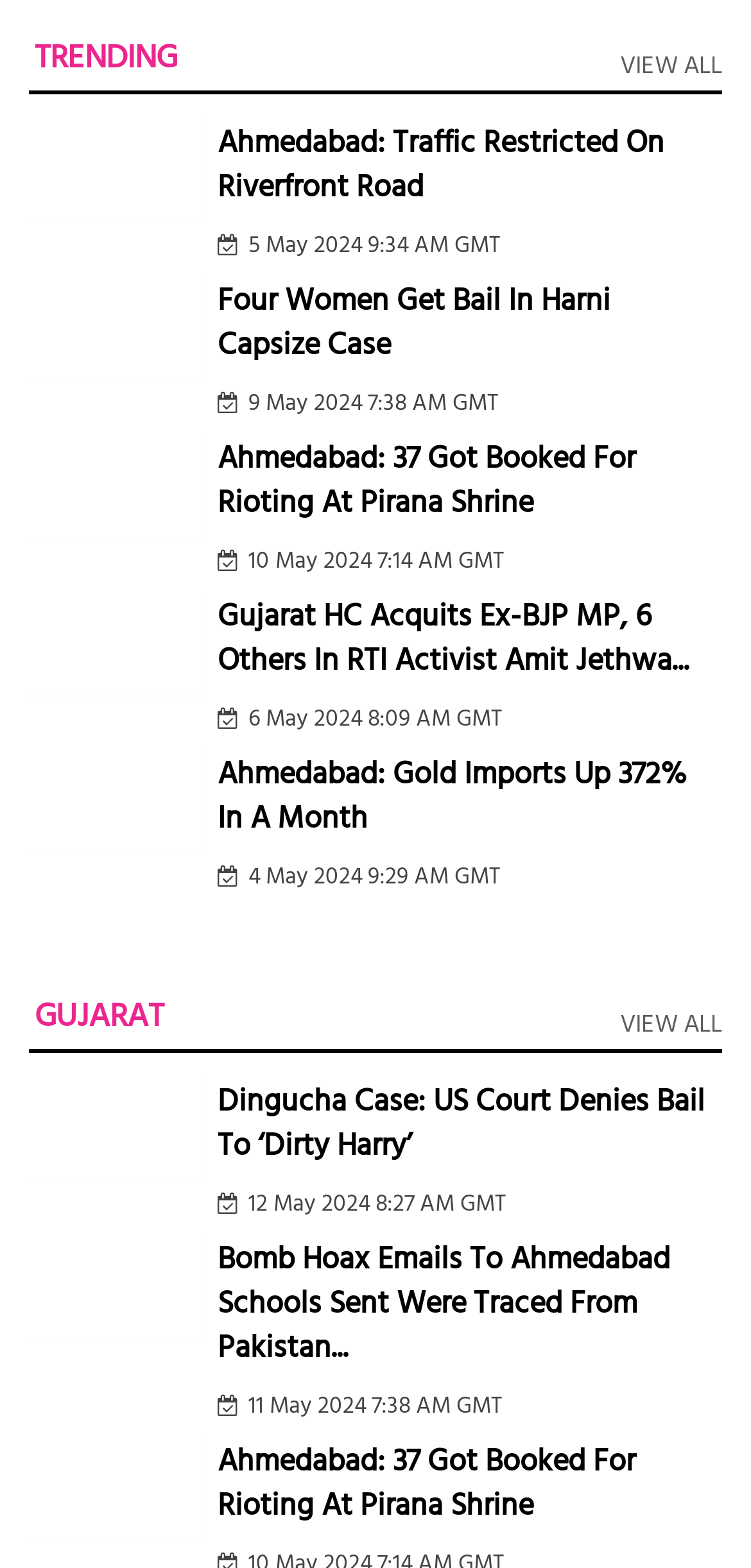Extract the bounding box coordinates of the UI element described by: "View All". The coordinates should include four float numbers ranging from 0 to 1, e.g., [left, top, right, bottom].

[0.826, 0.026, 0.962, 0.056]